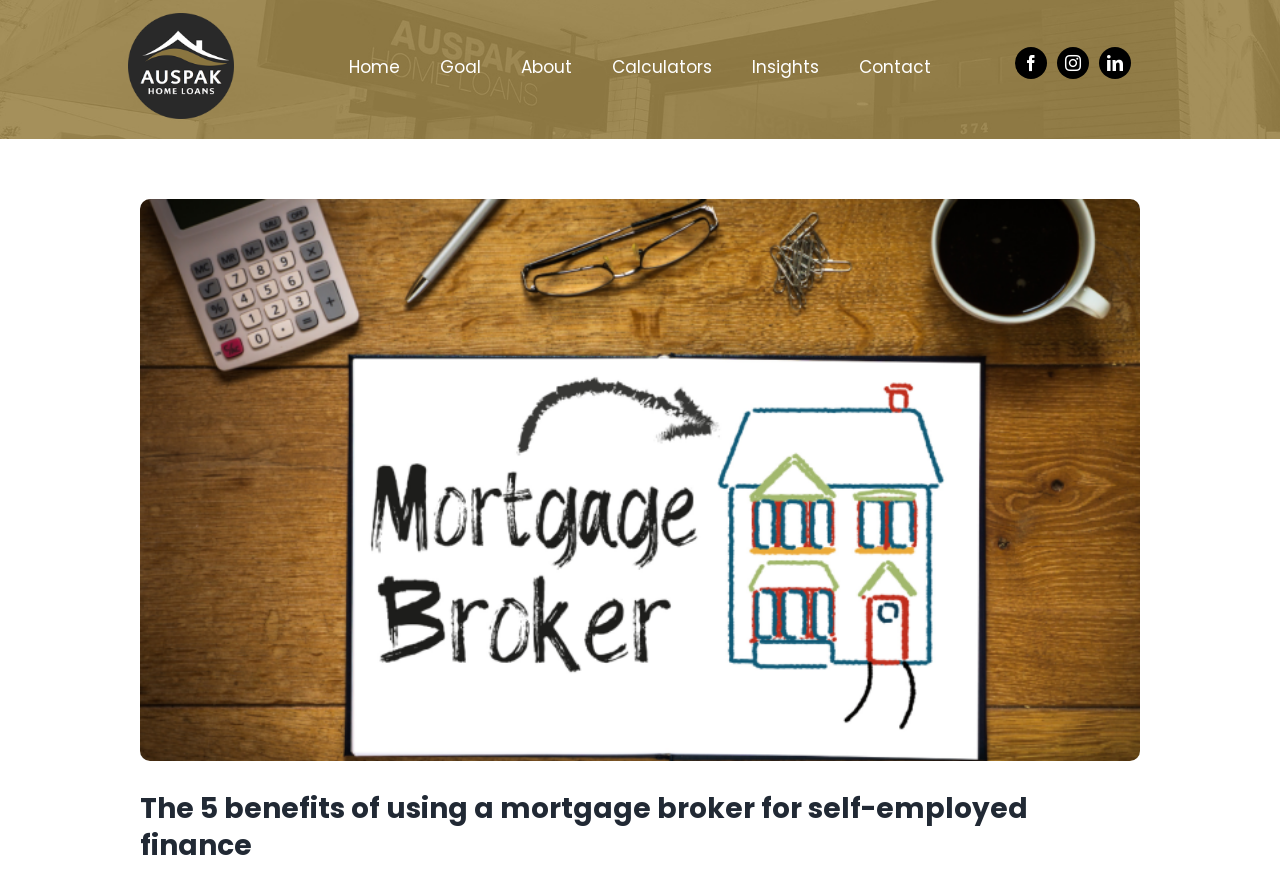Determine the bounding box coordinates of the clickable area required to perform the following instruction: "Visit the 'facebook' page". The coordinates should be represented as four float numbers between 0 and 1: [left, top, right, bottom].

[0.793, 0.054, 0.818, 0.09]